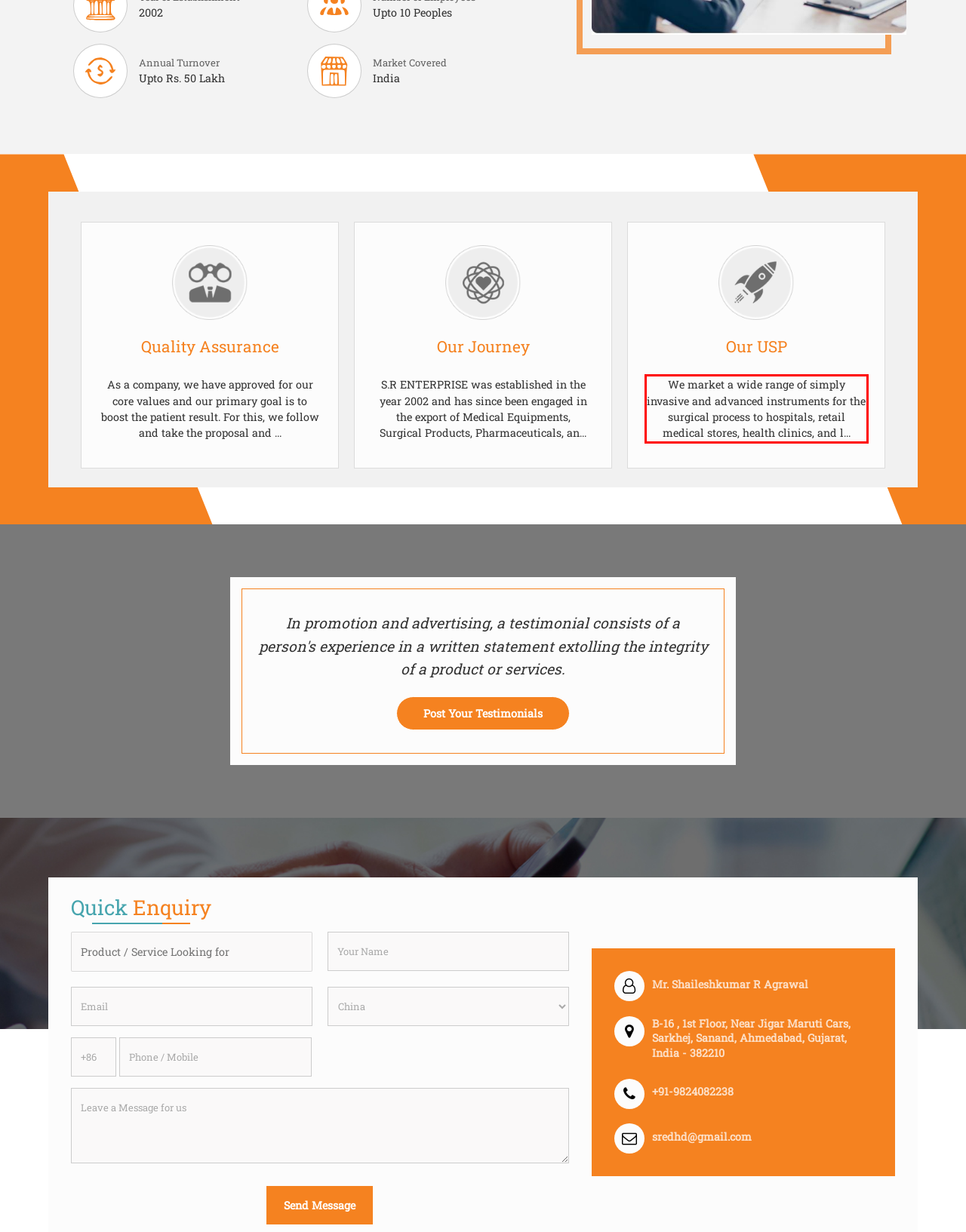With the given screenshot of a webpage, locate the red rectangle bounding box and extract the text content using OCR.

We market a wide range of simply invasive and advanced instruments for the surgical process to hospitals, retail medical stores, health clinics, and l...